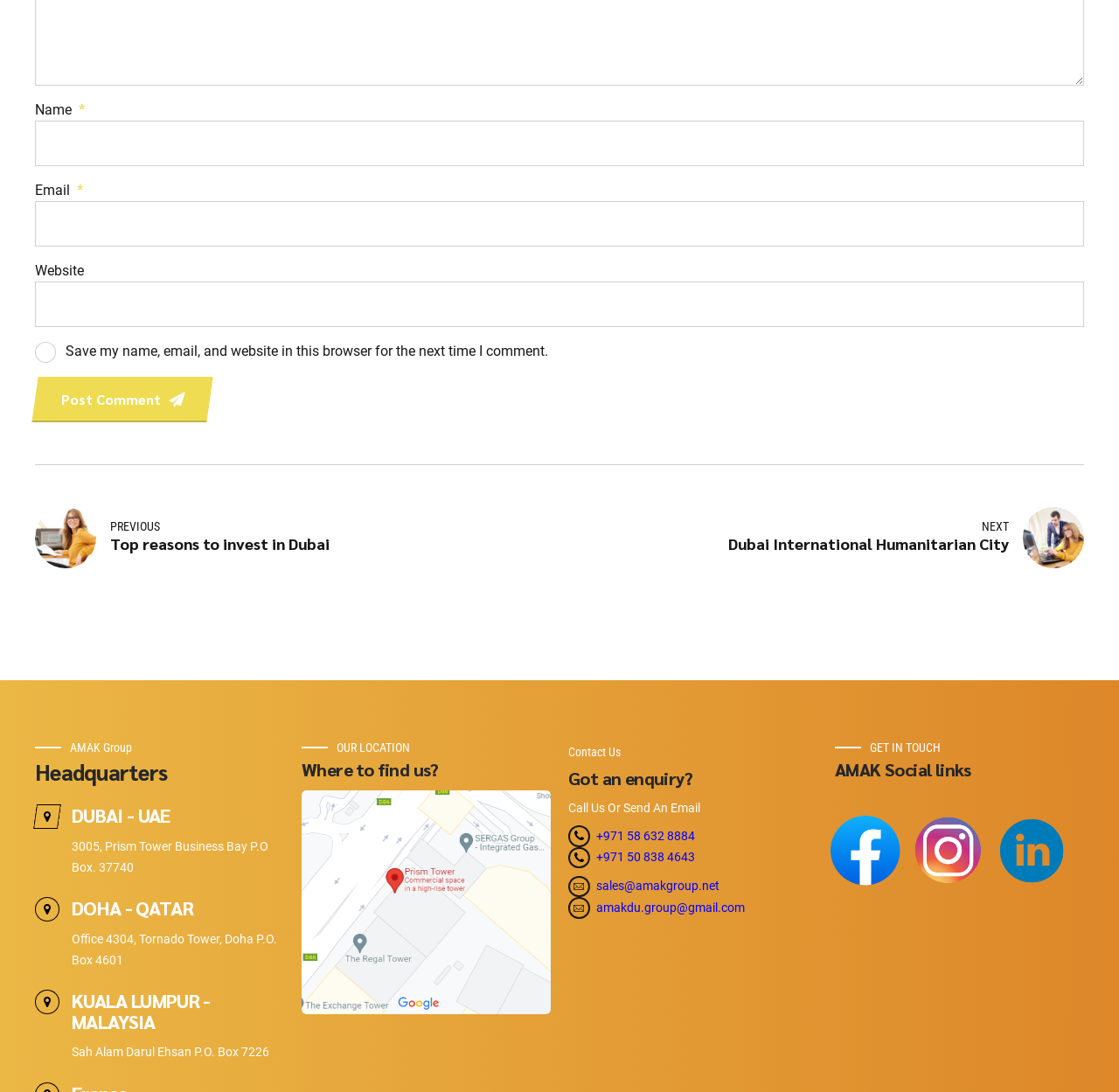How can I contact the company?
Look at the image and answer the question with a single word or phrase.

Call or email